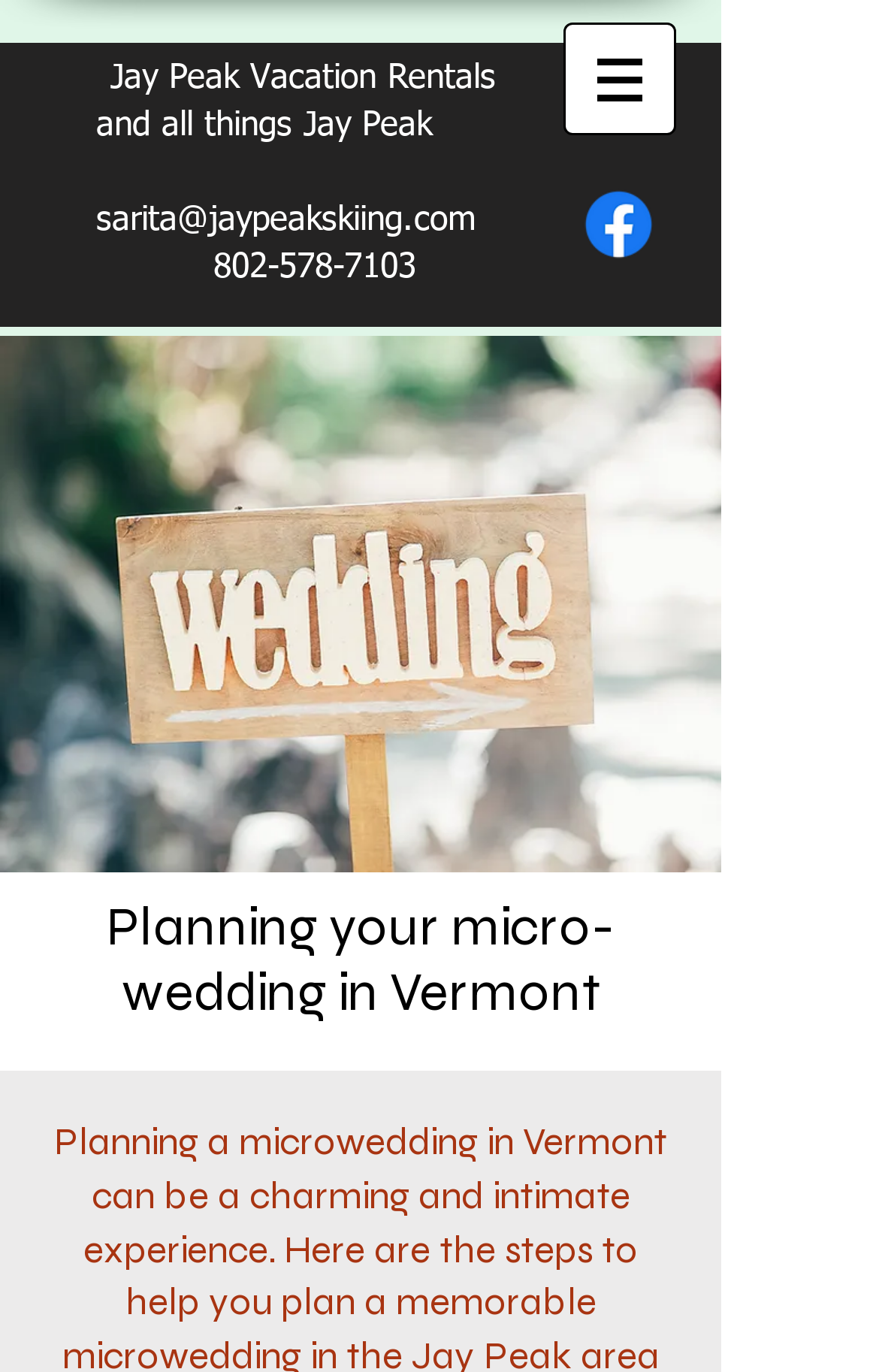Observe the image and answer the following question in detail: What social media platform is linked in the Social Bar?

The Social Bar is a list element that contains links to social media platforms. One of the links is an image with the text 'Facebook', indicating that it is a link to the Facebook platform.